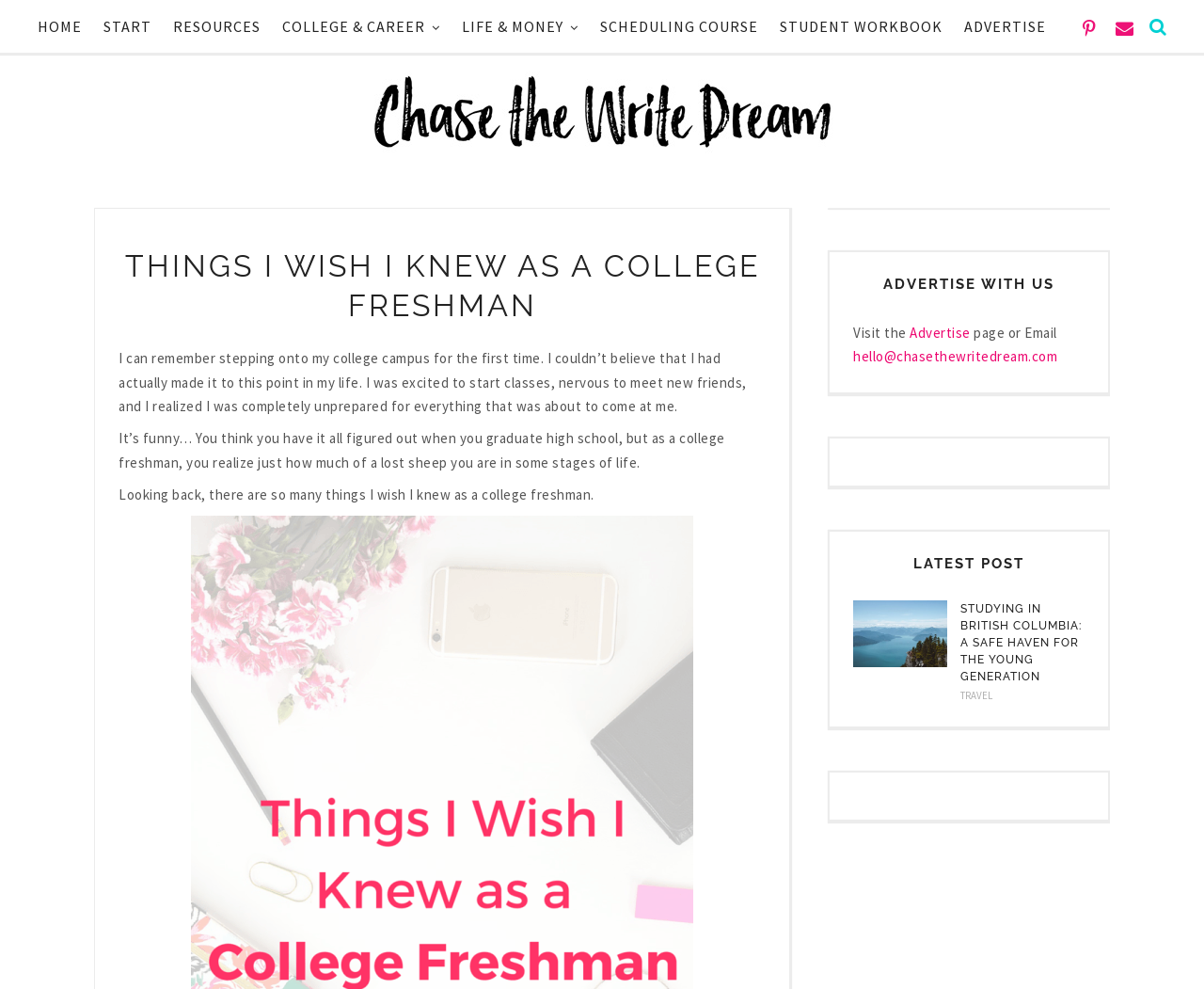What is the theme of the image in the 'LATEST POST' section?
Please answer the question as detailed as possible based on the image.

I inferred the answer by looking at the image description 'green trees on mountain near lake during daytime' which suggests that the image is related to nature.